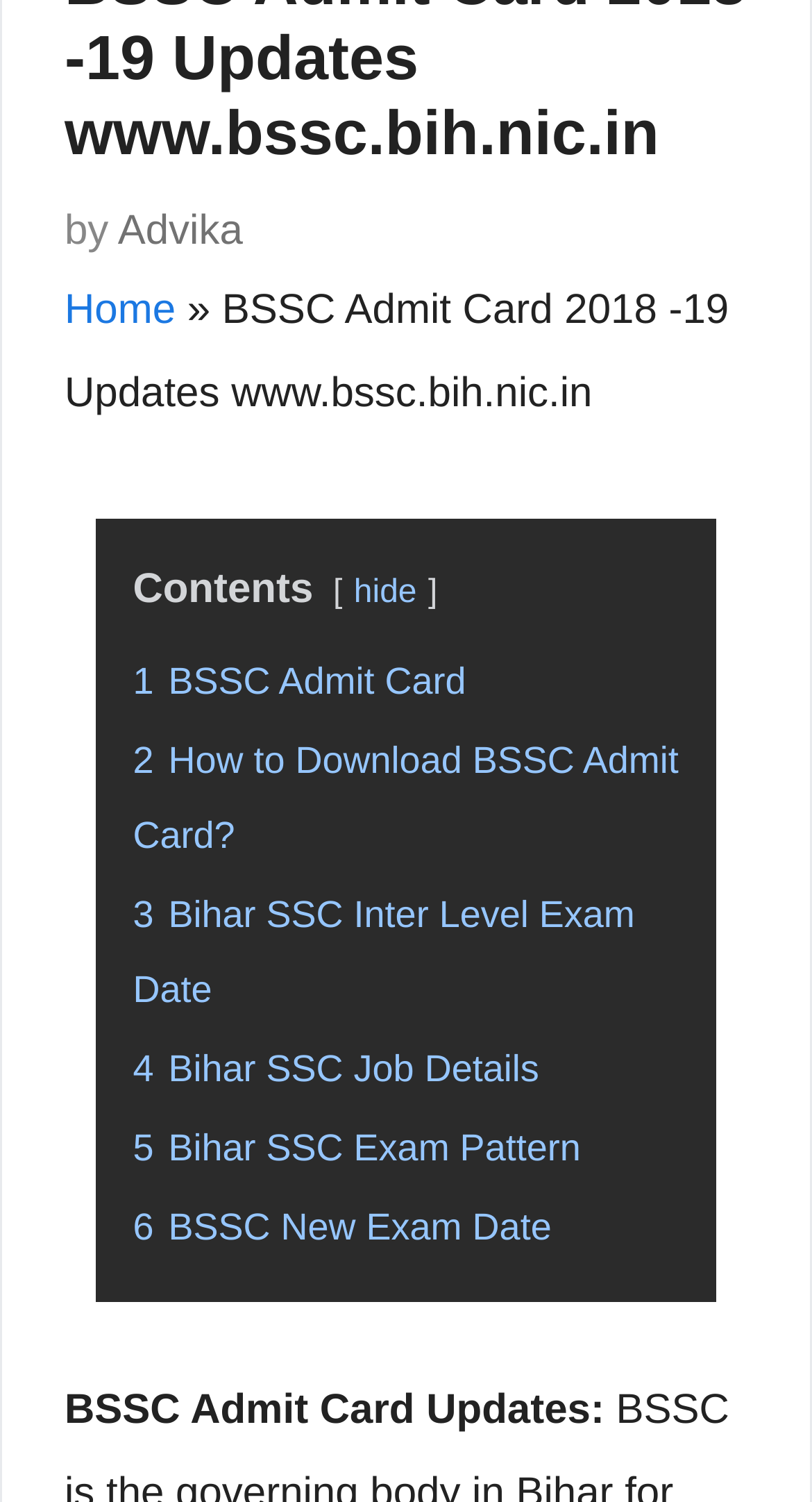How many links are there in the contents section? Based on the image, give a response in one word or a short phrase.

6